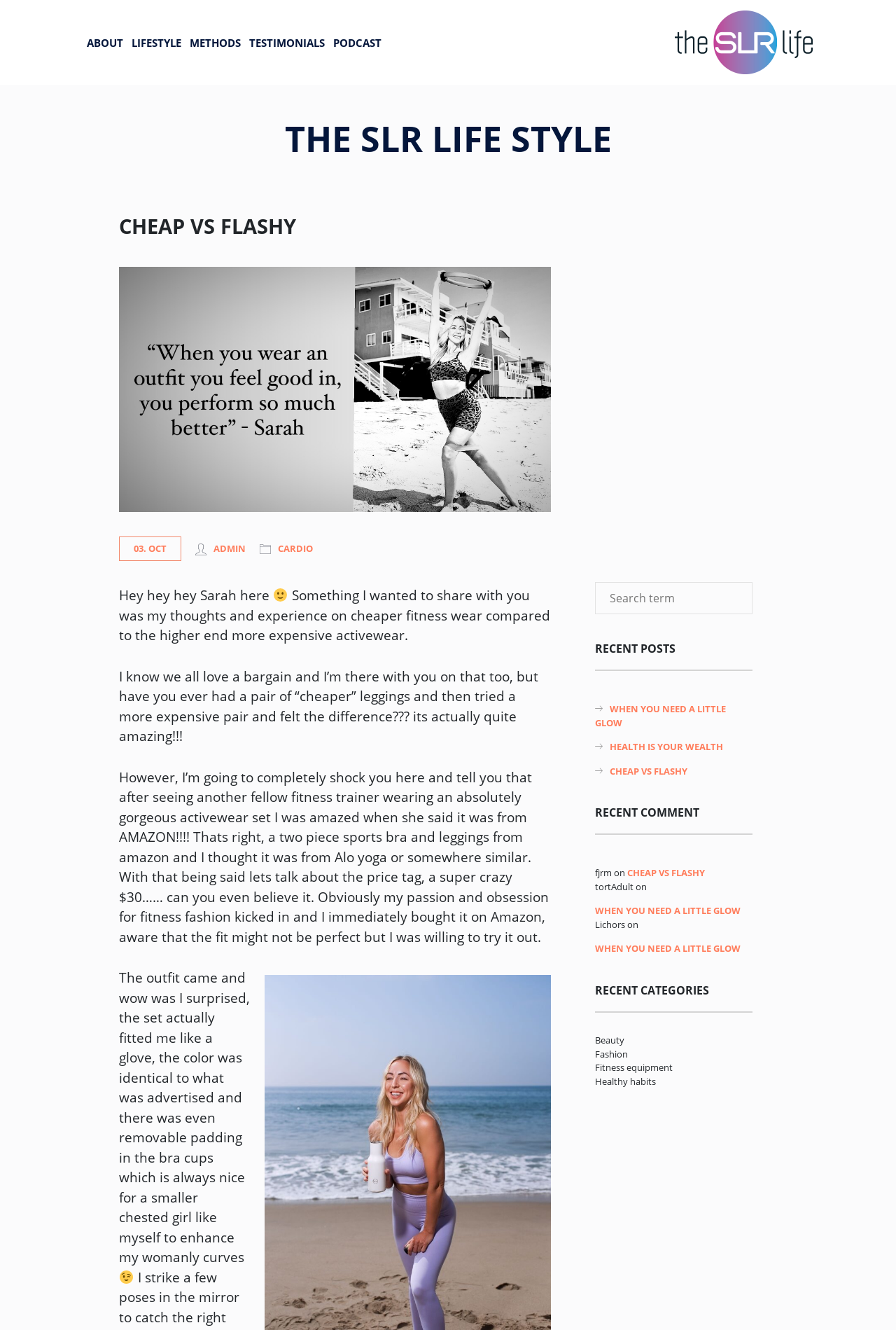Find the bounding box coordinates for the area you need to click to carry out the instruction: "Contact us". The coordinates should be four float numbers between 0 and 1, indicated as [left, top, right, bottom].

None